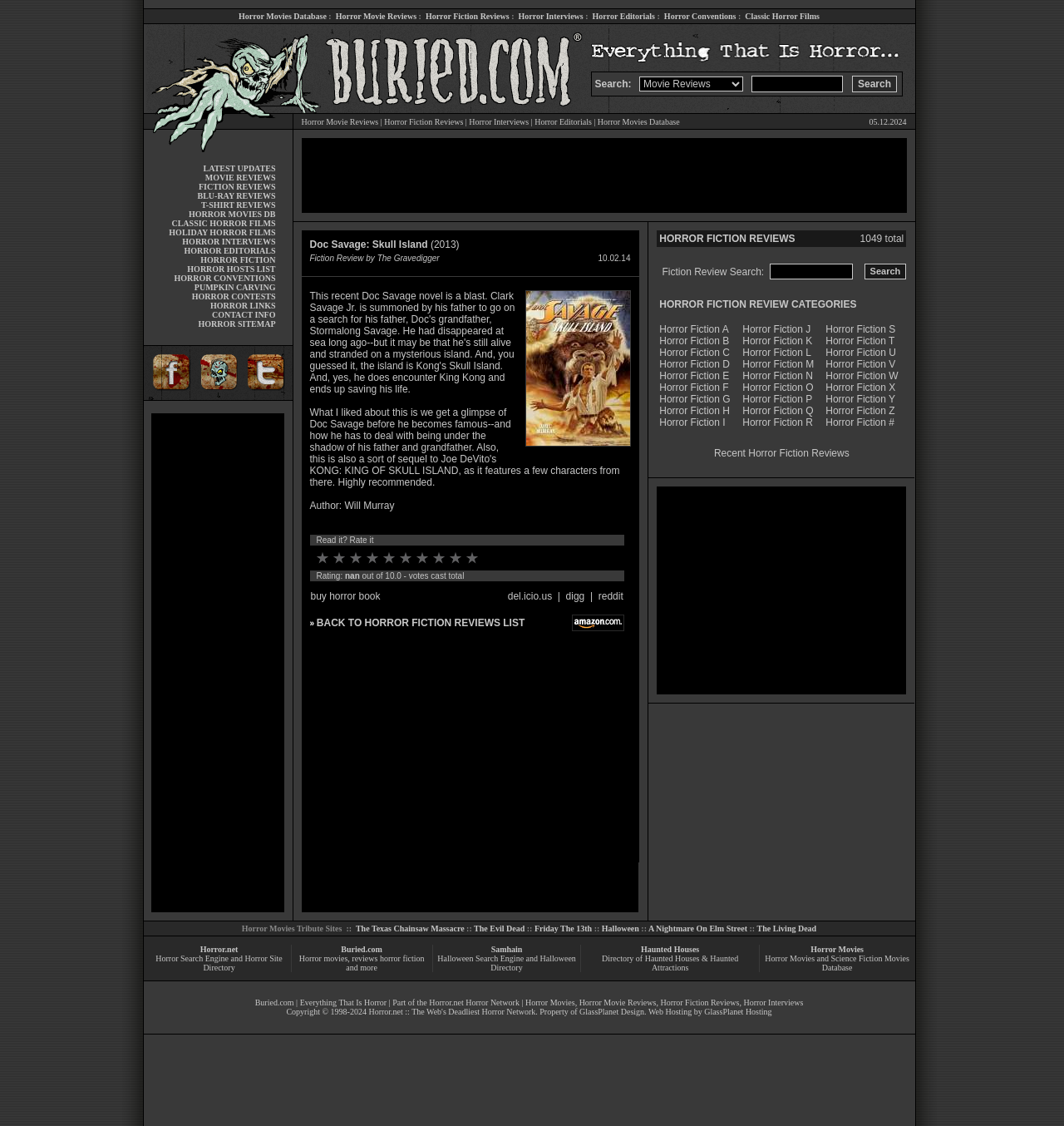Extract the bounding box coordinates for the described element: "reddit". The coordinates should be represented as four float numbers between 0 and 1: [left, top, right, bottom].

[0.562, 0.524, 0.586, 0.535]